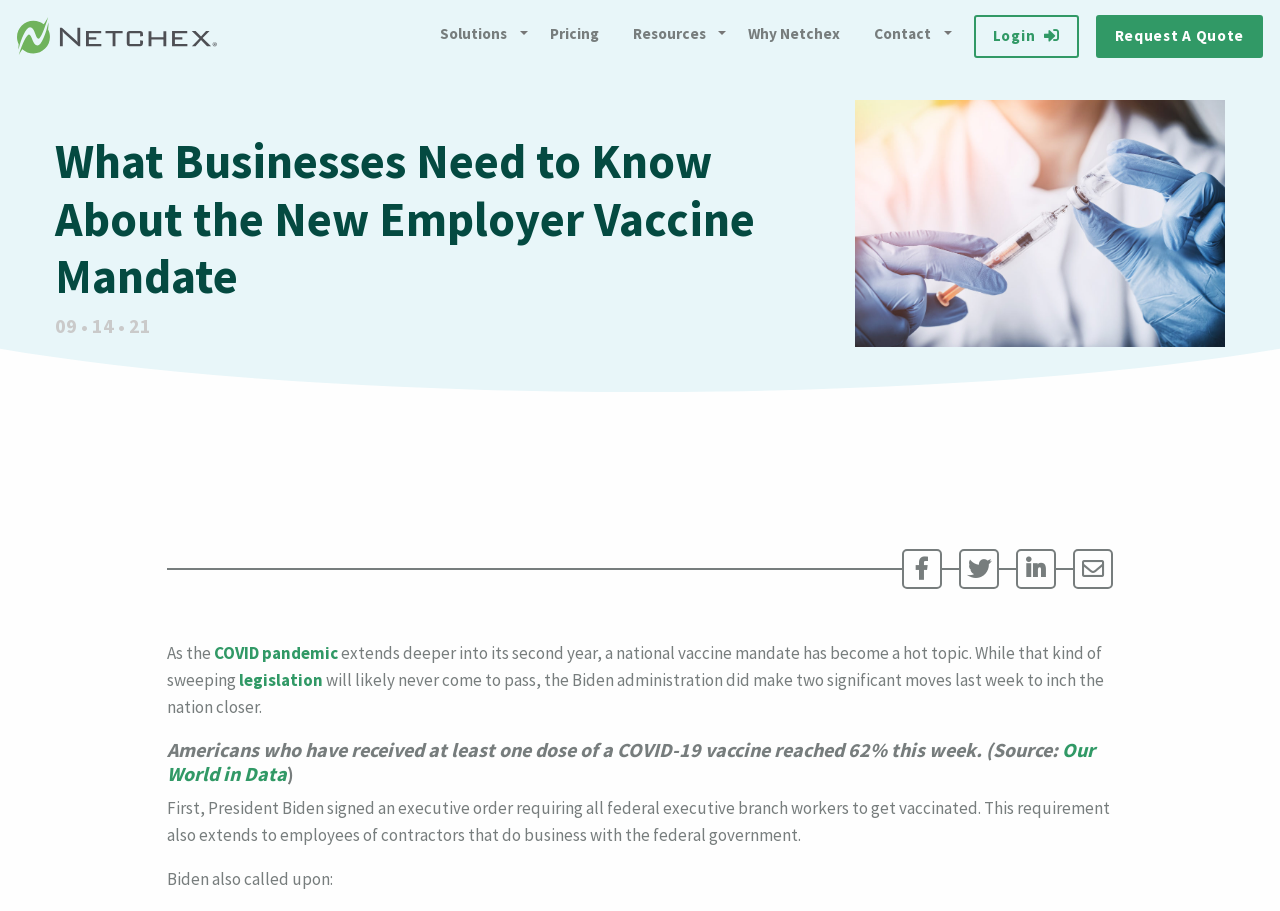Using the details from the image, please elaborate on the following question: What is the purpose of the executive order signed by President Biden?

According to the webpage, President Biden signed an executive order requiring all federal executive branch workers to get vaccinated. This is mentioned in the paragraph that starts with 'First, President Biden signed an executive order...'.